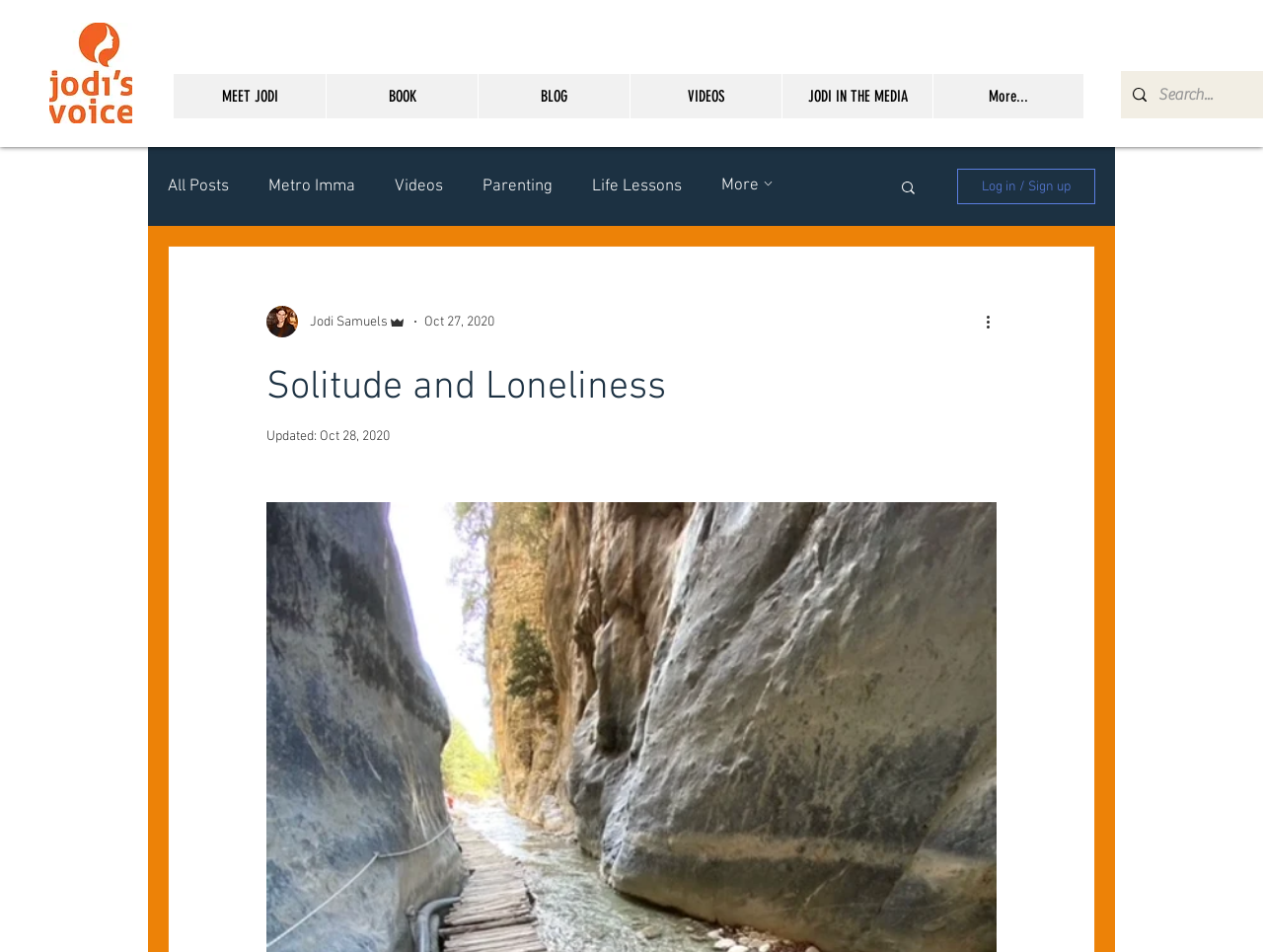Please extract and provide the main headline of the webpage.

Solitude and Loneliness